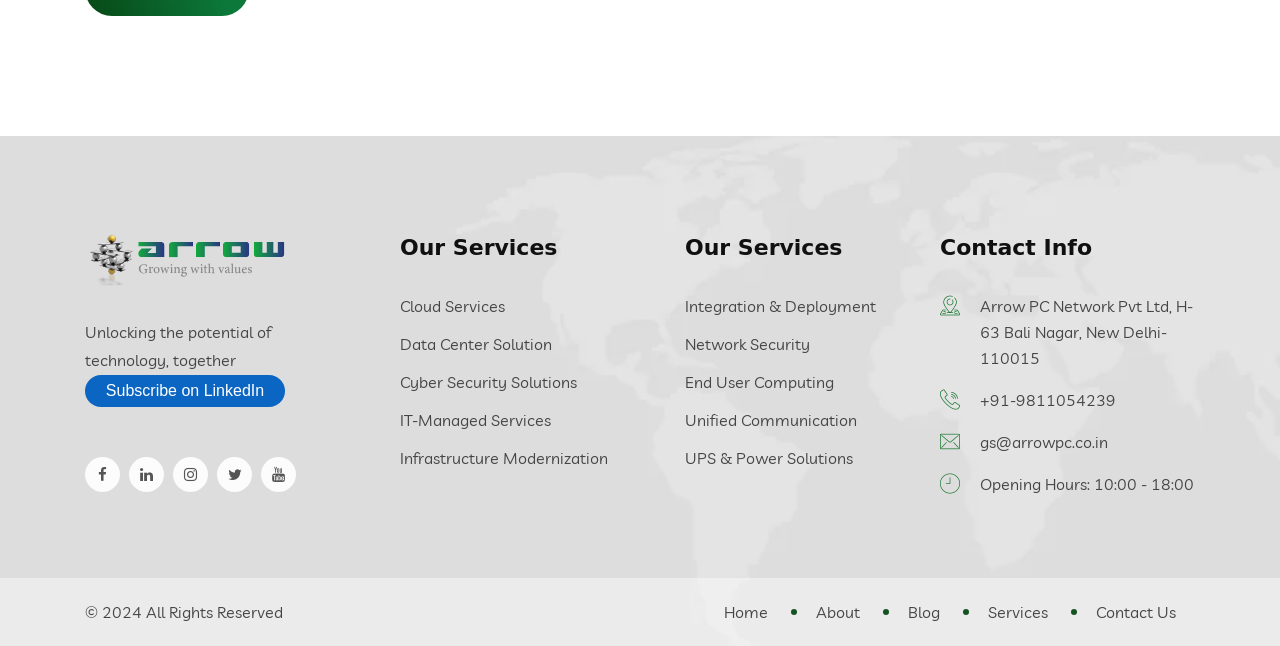Please find the bounding box coordinates of the element that needs to be clicked to perform the following instruction: "Subscribe on LinkedIn". The bounding box coordinates should be four float numbers between 0 and 1, represented as [left, top, right, bottom].

[0.066, 0.581, 0.223, 0.63]